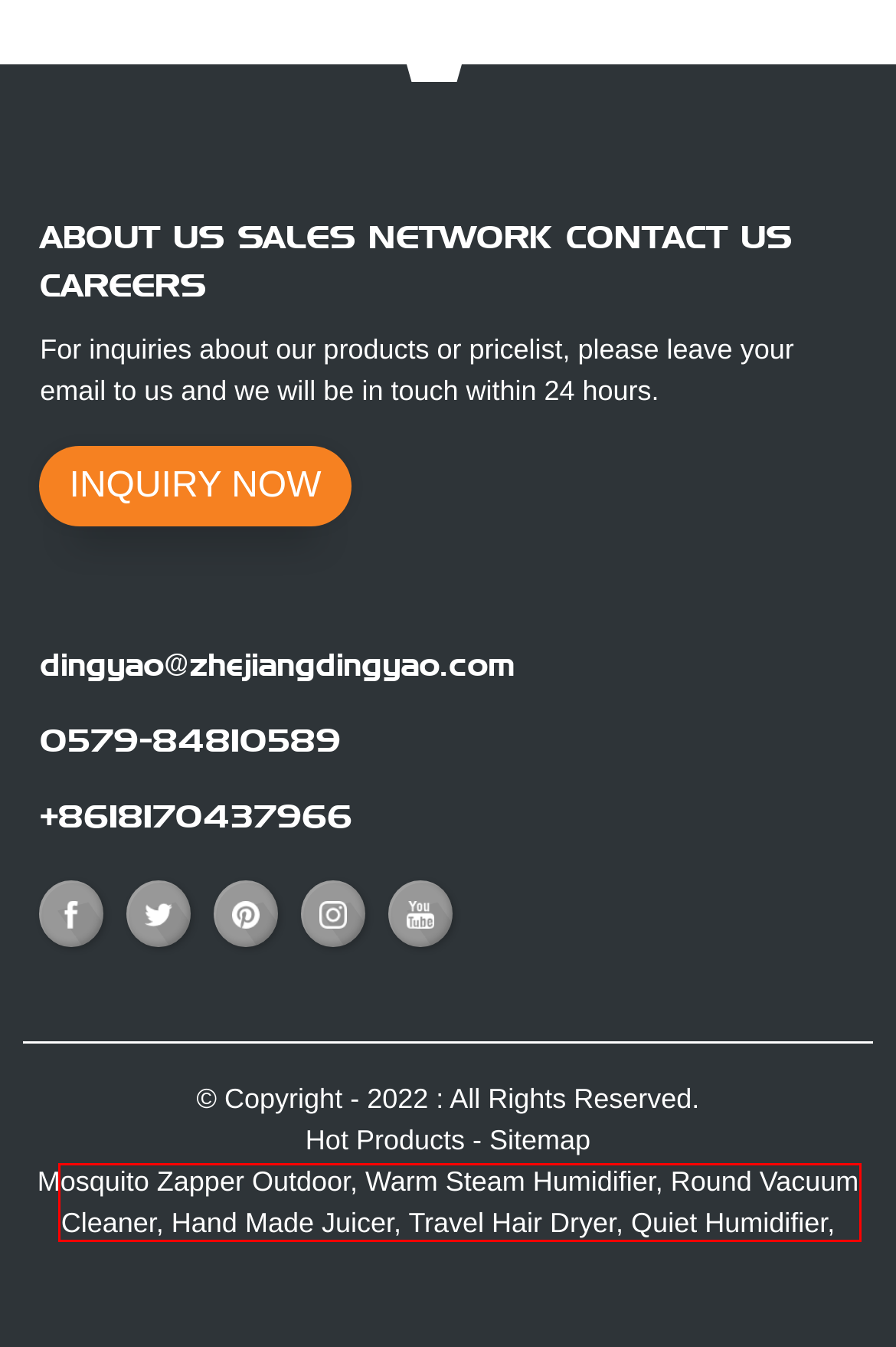Examine the screenshot of a webpage featuring a red bounding box and identify the best matching webpage description for the new page that results from clicking the element within the box. Here are the options:
A. Wholesale Quiet Humidifier Manufacturer and Supplier, Factory | Dingyao
B. Ubushinwa Hexagon Ibara rya Ionizer Ihingura ikirere ninganda |Dingyao
C. Wholesale Mosquito Zapper Outdoor Manufacturer and Supplier, Factory | Dingyao
D. Wholesale Round Vacuum Cleaner Manufacturer and Supplier, Factory | Dingyao
E. Wholesale Warm Steam Humidifier Manufacturer and Supplier, Factory | Dingyao
F. China Handheld air purifier for dusty room Manufacturer and Factory | Dingyao
G. Wholesale Hand Made Juicer Manufacturer and Supplier, Factory | Dingyao
H. Wholesale Travel Hair Dryer Manufacturer and Supplier, Factory | Dingyao

D